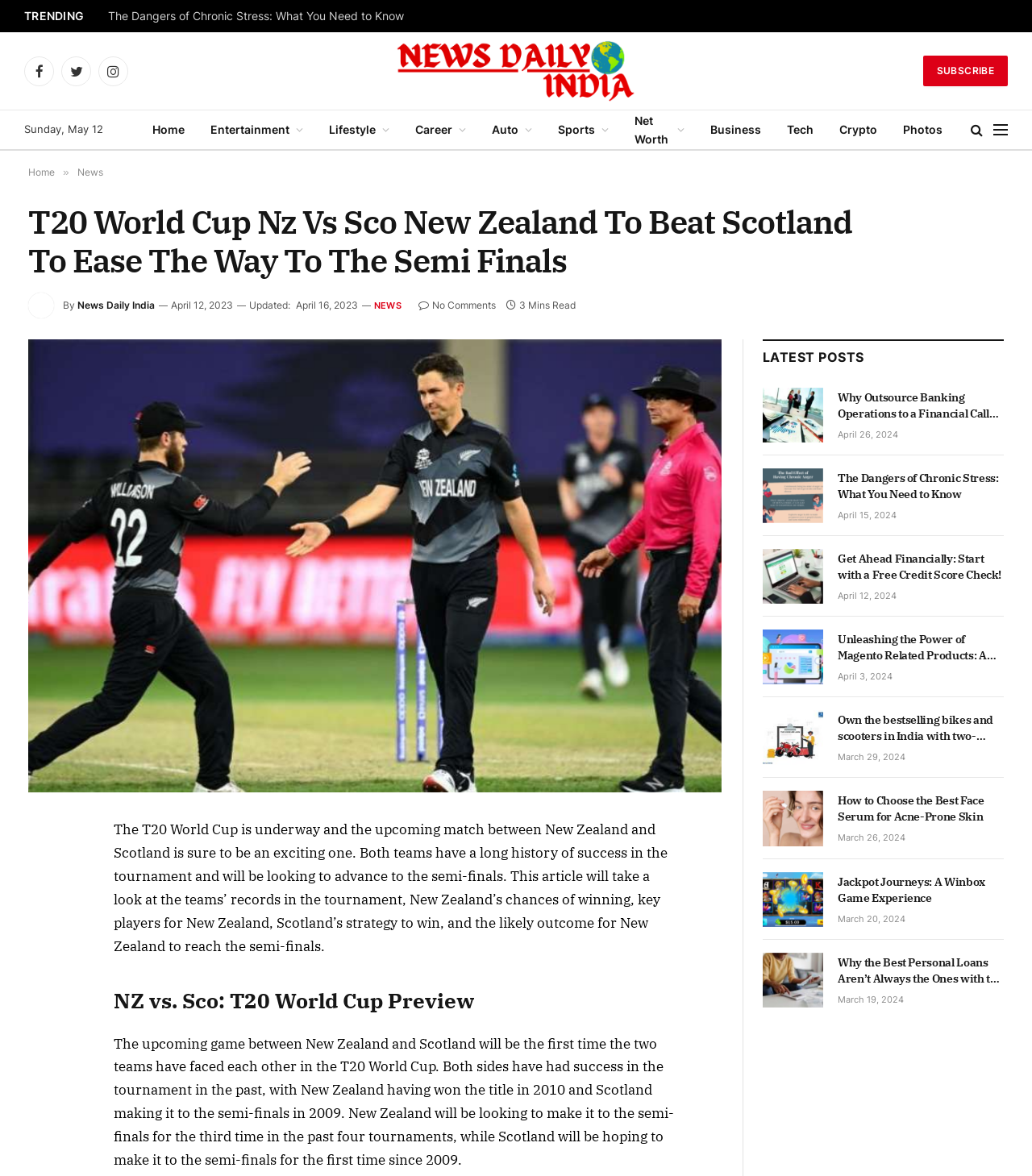Please identify the bounding box coordinates of the element that needs to be clicked to perform the following instruction: "Check the latest post 'Why Outsource Banking Operations to a Financial Call Center?'".

[0.739, 0.329, 0.973, 0.376]